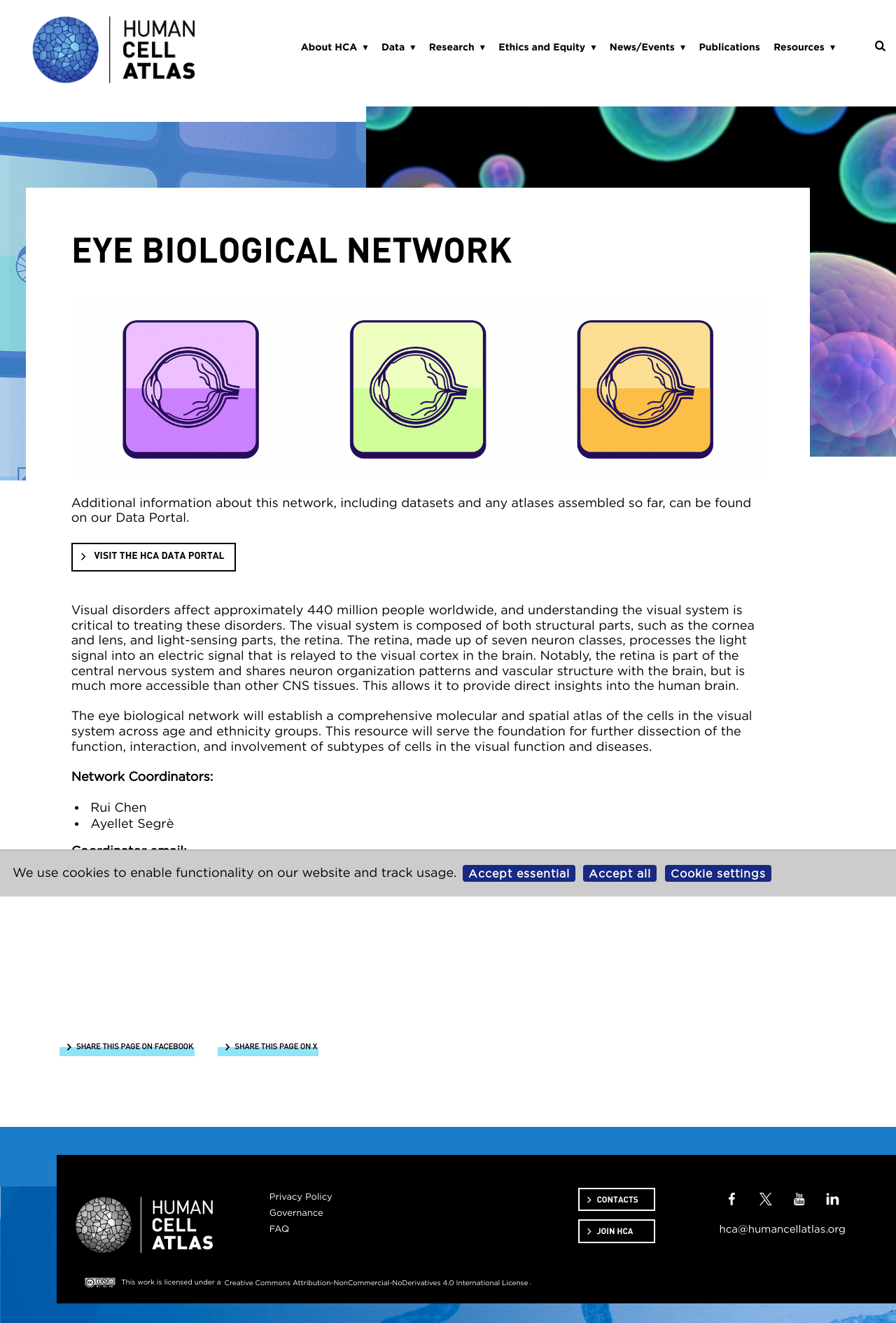Please determine the bounding box coordinates of the element to click in order to execute the following instruction: "Contact us". The coordinates should be four float numbers between 0 and 1, specified as [left, top, right, bottom].

[0.646, 0.898, 0.732, 0.916]